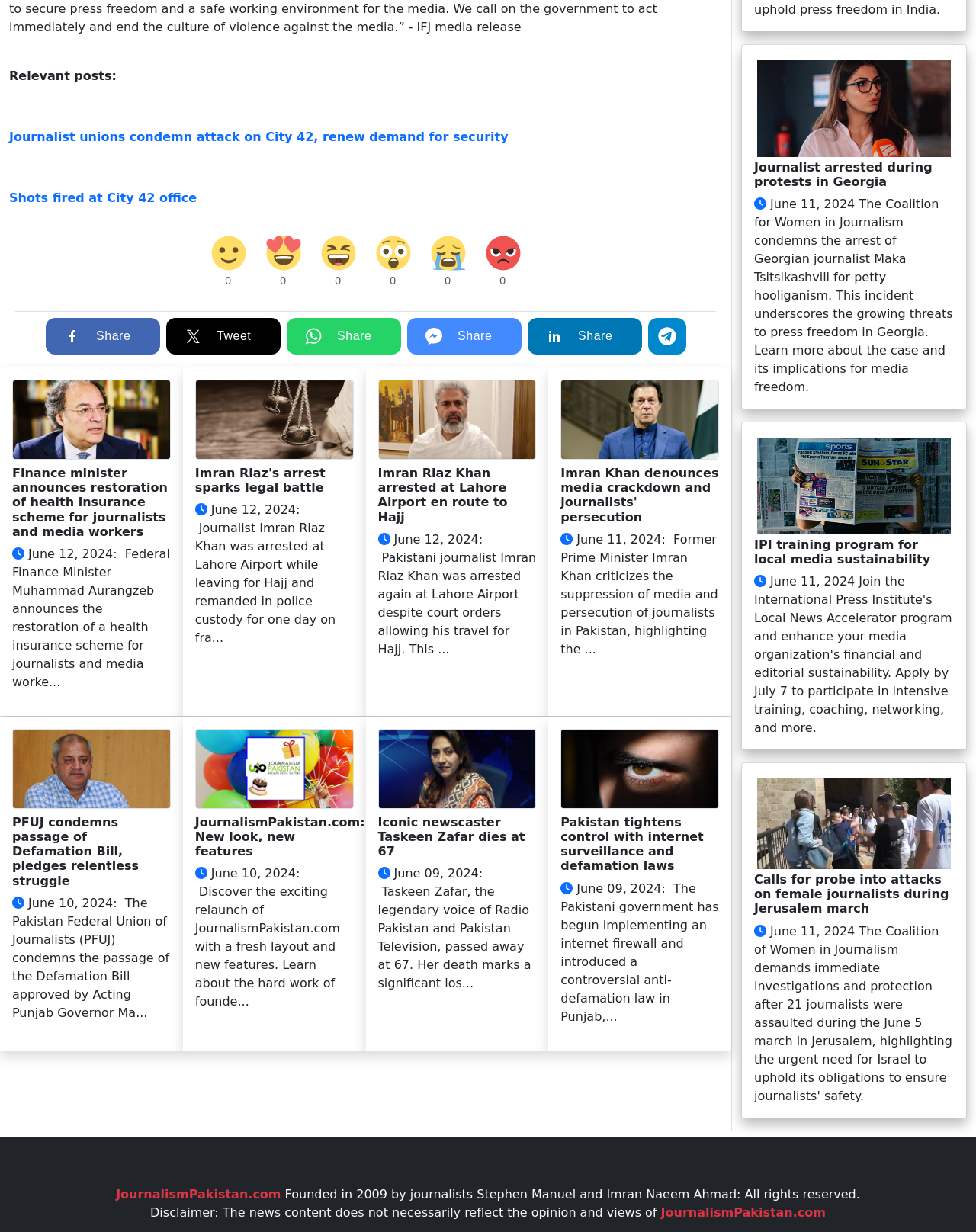Given the element description: "JournalismPakistan.com: New look, new features", predict the bounding box coordinates of the UI element it refers to, using four float numbers between 0 and 1, i.e., [left, top, right, bottom].

[0.2, 0.592, 0.362, 0.697]